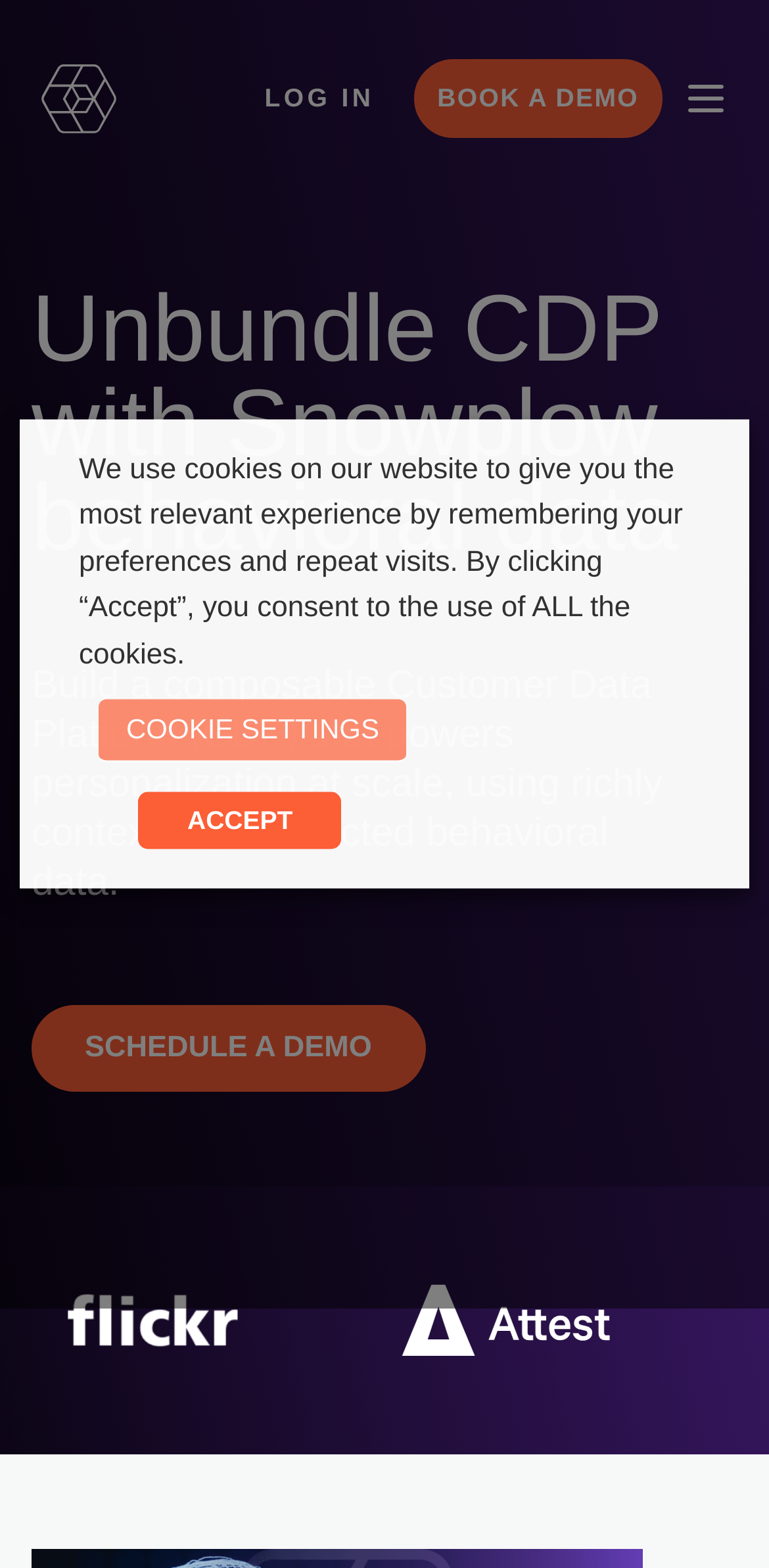Provide a comprehensive caption for the webpage.

The webpage is about Snowplow, a platform that helps build a composable Customer Data Platform (CDP) with behavioral data. At the top left, there is a Snowplow logo, which is an image linked to the Snowplow website. Next to the logo, there is a link to the Snowplow homepage. On the top right, there are two buttons: "LOG IN" and "BOOK A DEMO". 

Below the top navigation, there is a large heading that reads "Unbundle CDP with Snowplow behavioral data". Underneath the heading, there is a paragraph of text that explains how Snowplow's CDP powers personalization at scale using richly contextual, connected behavioral data.

On the right side of the page, there is a call-to-action button "SCHEDULE A DEMO". Below this button, there is a carousel region that takes up most of the bottom section of the page.

At the bottom of the page, there is a cookie consent dialog with a message explaining the use of cookies on the website. The dialog has two buttons: "COOKIE SETTINGS" and "ACCEPT".